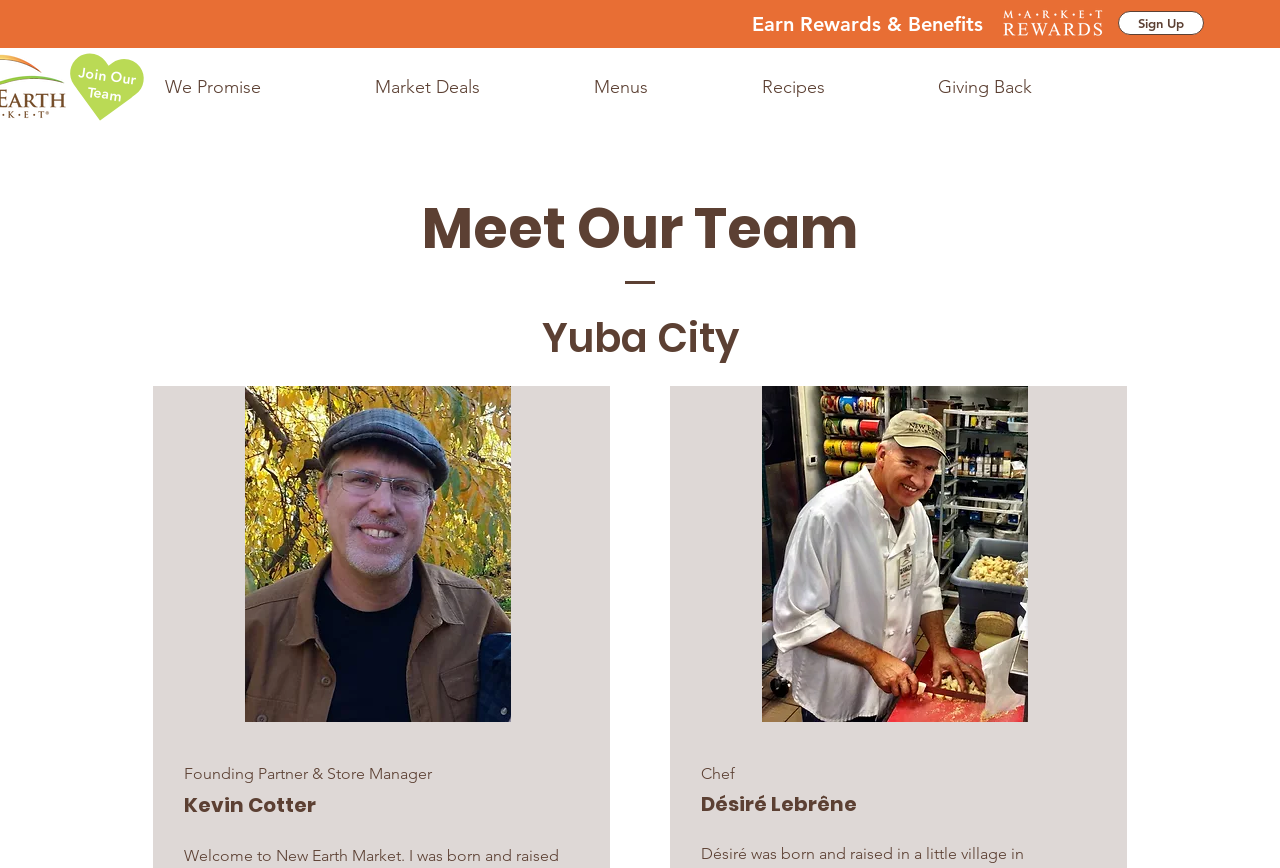How many team members are listed on this page?
Answer with a single word or phrase by referring to the visual content.

2